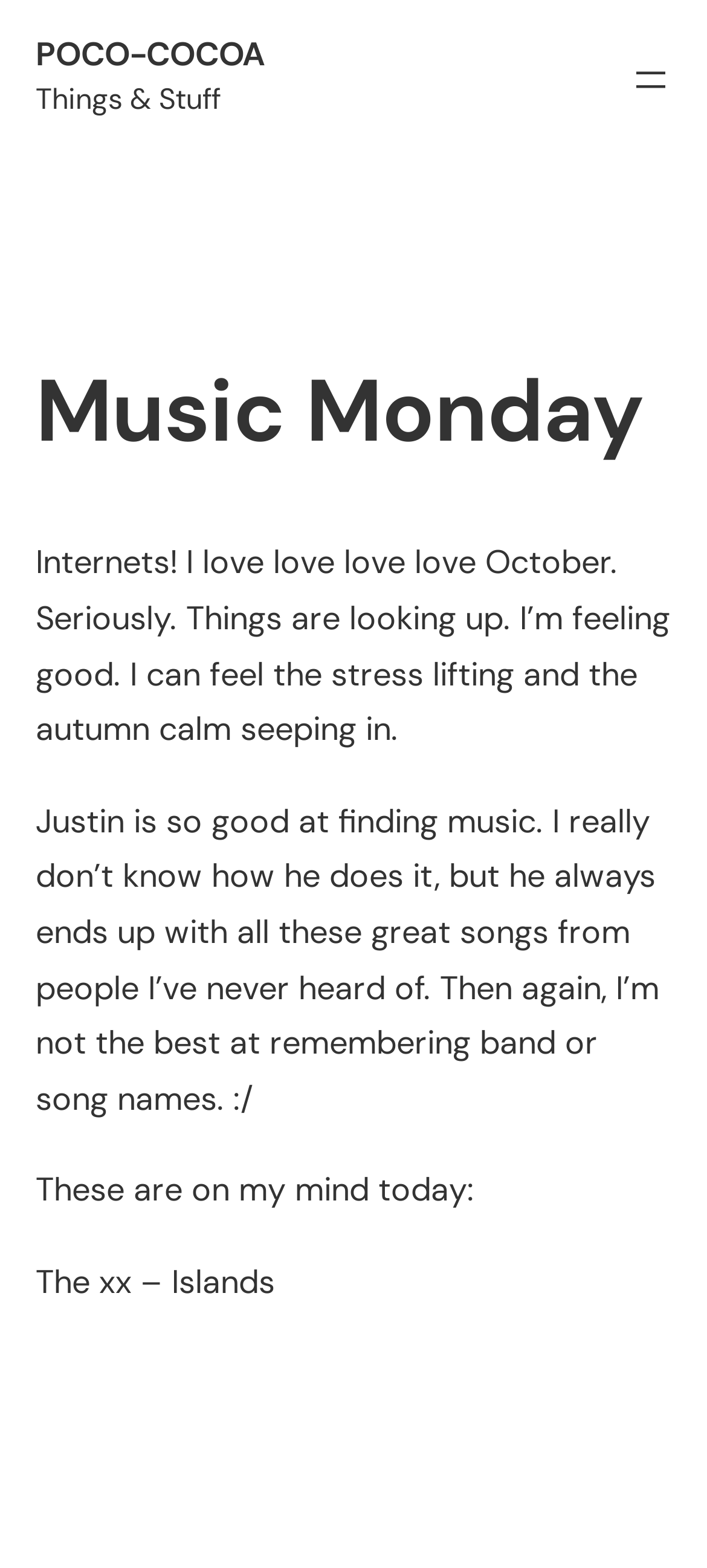Given the description of a UI element: "aria-label="Open menu"", identify the bounding box coordinates of the matching element in the webpage screenshot.

[0.888, 0.037, 0.95, 0.065]